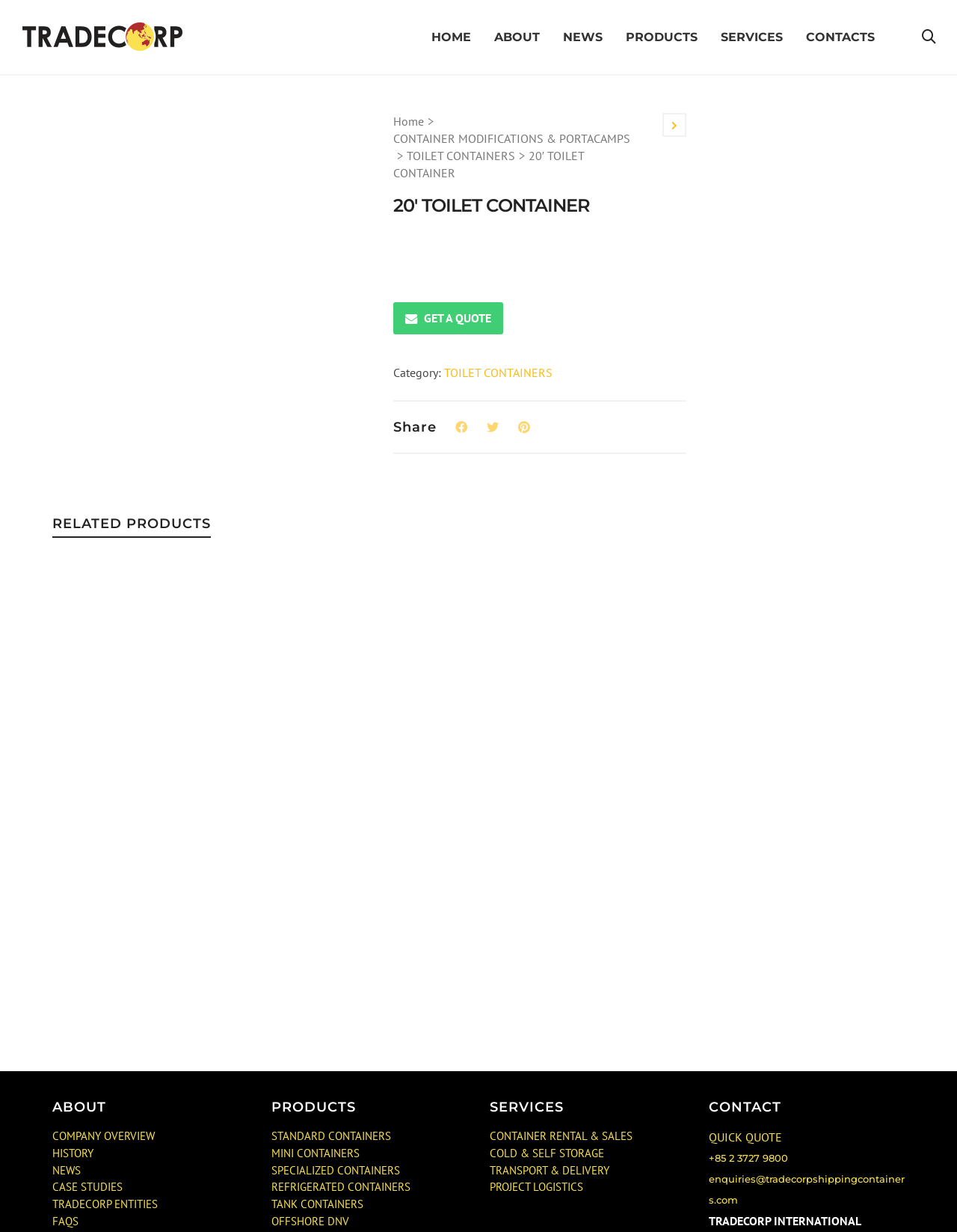Please identify the bounding box coordinates of where to click in order to follow the instruction: "View 'TOILET & SHOWER UNIT'".

[0.066, 0.838, 0.245, 0.851]